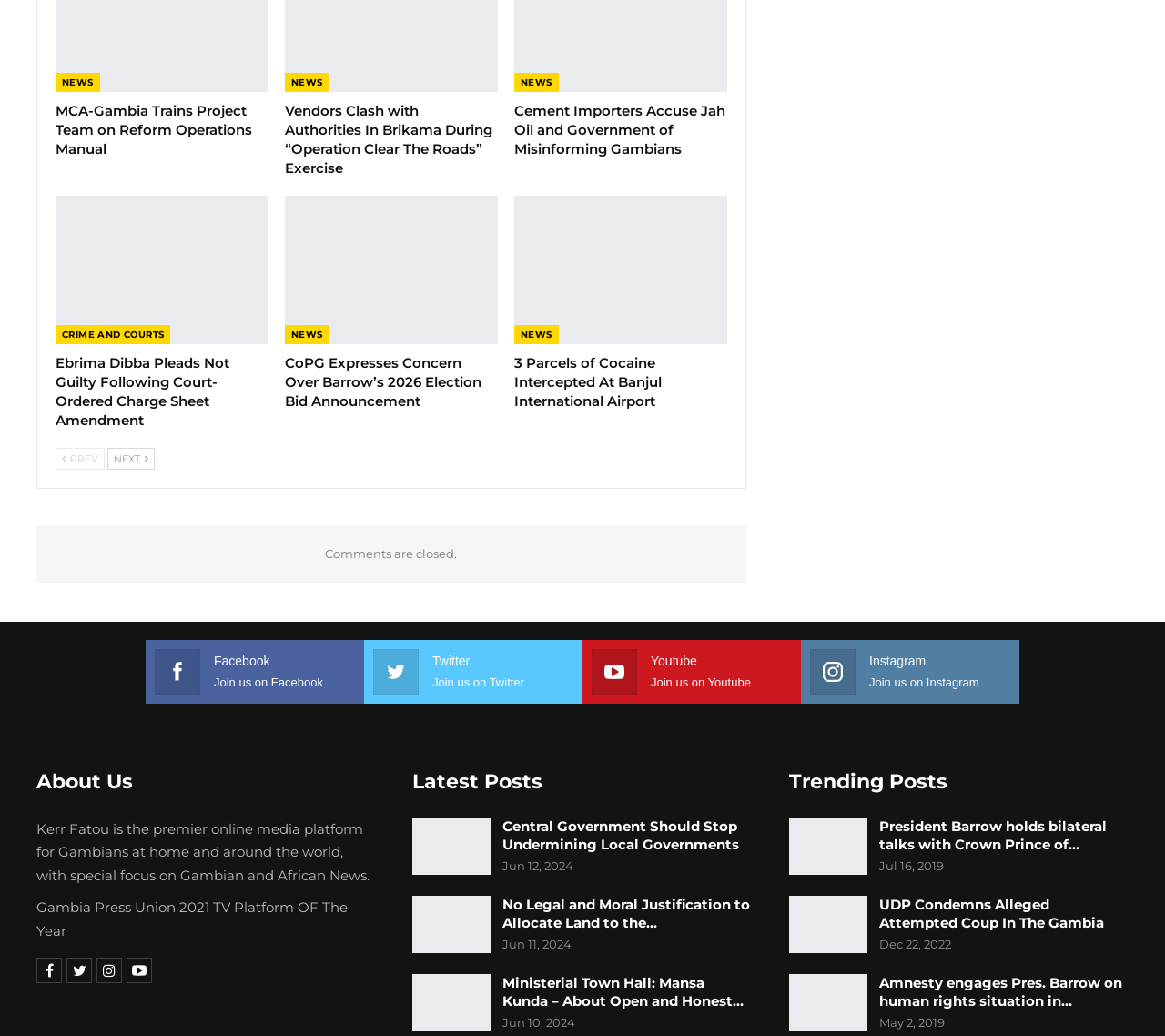What is the position of the 'Previous' button?
Please answer the question as detailed as possible.

I found the generic element 'Previous' with a bounding box coordinate of [0.048, 0.433, 0.09, 0.454] which indicates it is located at the top-left of the webpage.